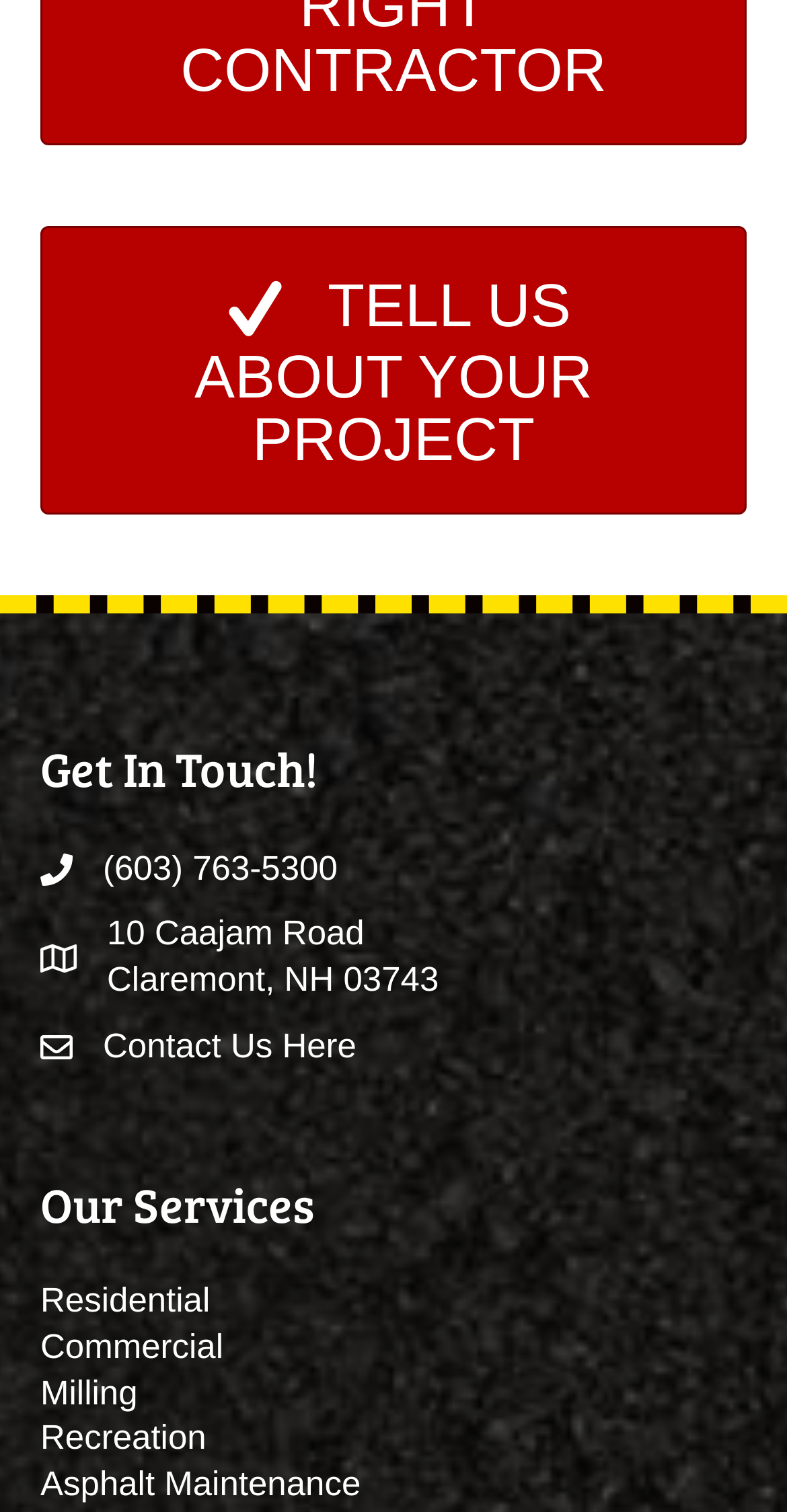Please identify the bounding box coordinates of the region to click in order to complete the task: "Call the phone number". The coordinates must be four float numbers between 0 and 1, specified as [left, top, right, bottom].

[0.131, 0.403, 0.429, 0.433]